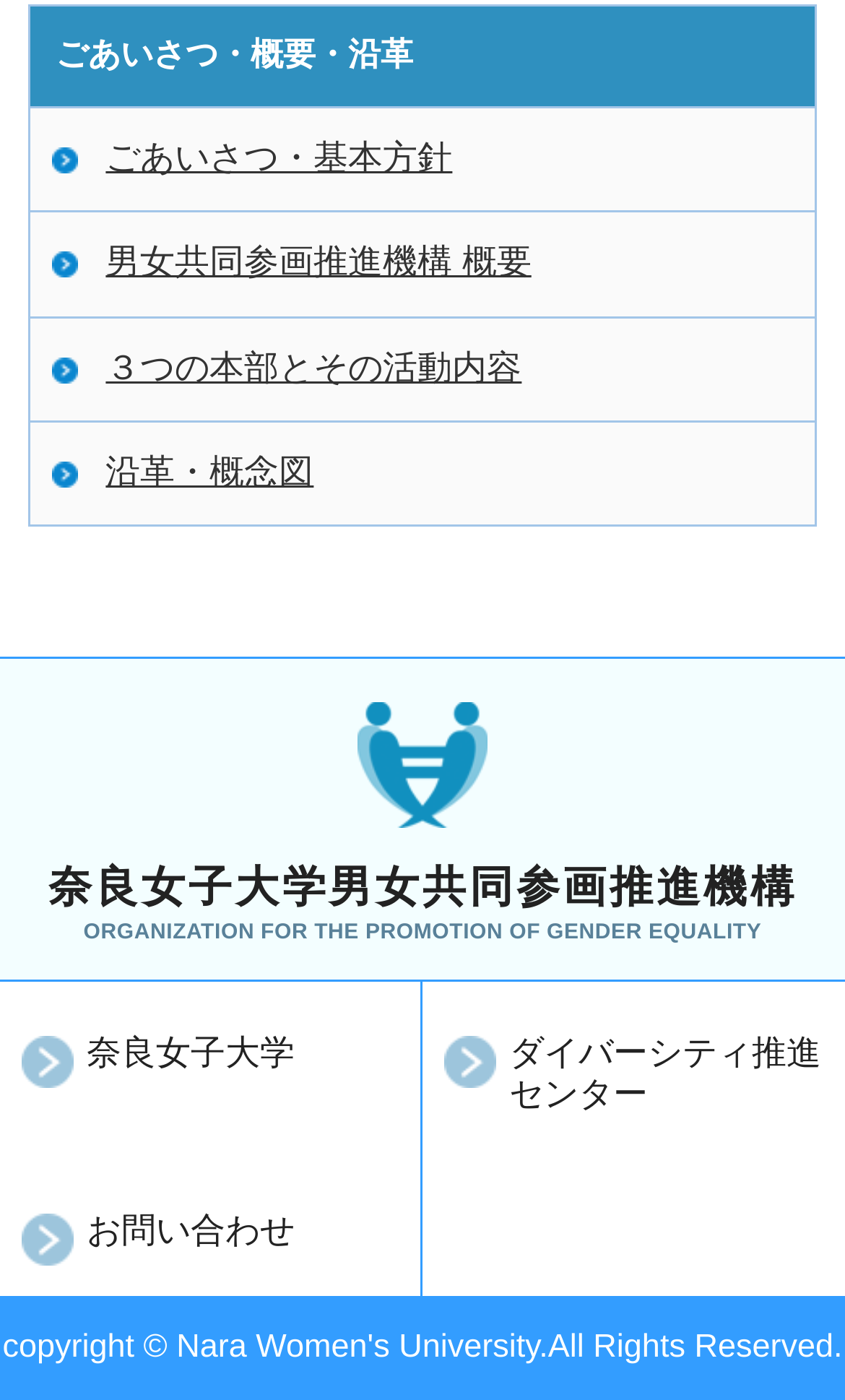Respond with a single word or phrase:
What is the English name of the organization?

ORGANIZATION FOR THE PROMOTION OF GENDER EQUALITY